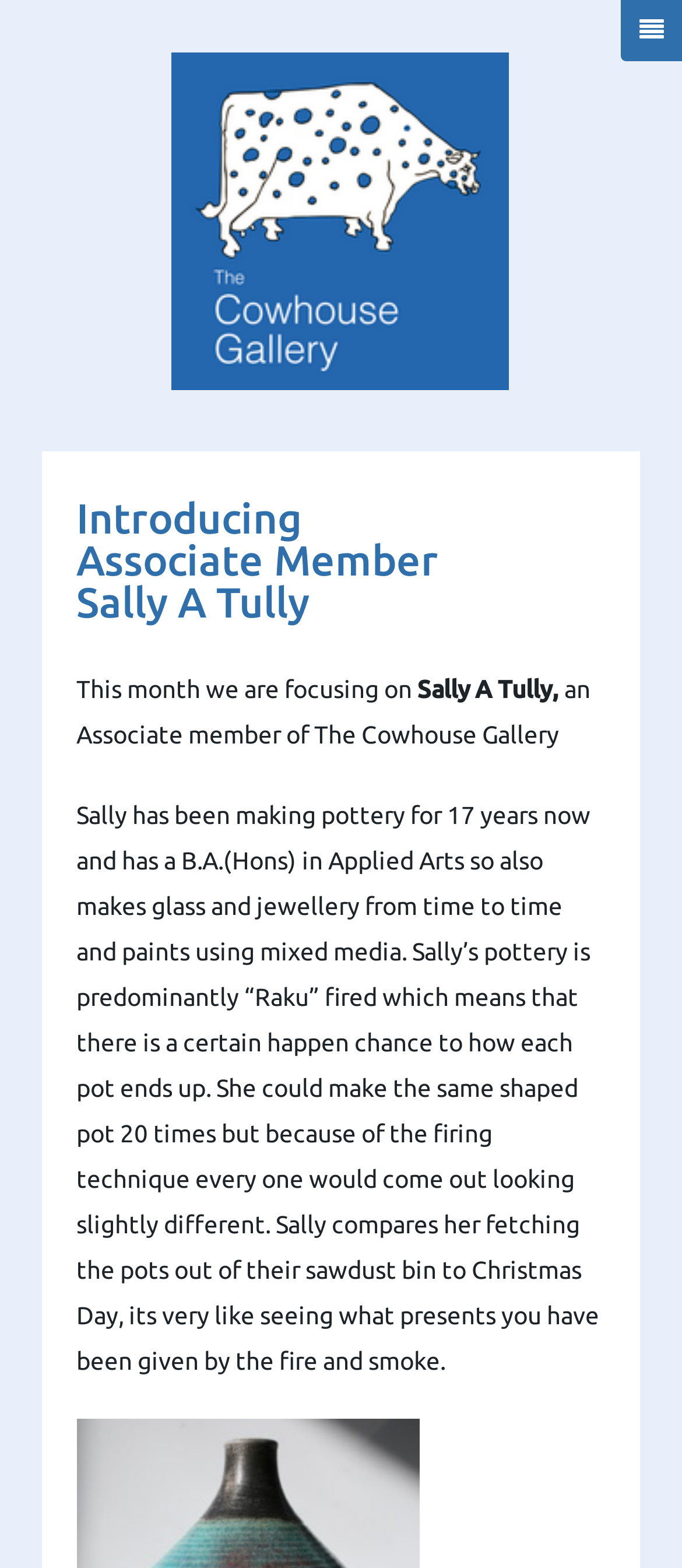What is The Cowhouse Gallery?
Please give a detailed and elaborate answer to the question.

Based on the webpage, The Cowhouse Gallery is an art gallery that has Associate members, including Sally A Tully, which implies that it is a platform for showcasing and promoting art.